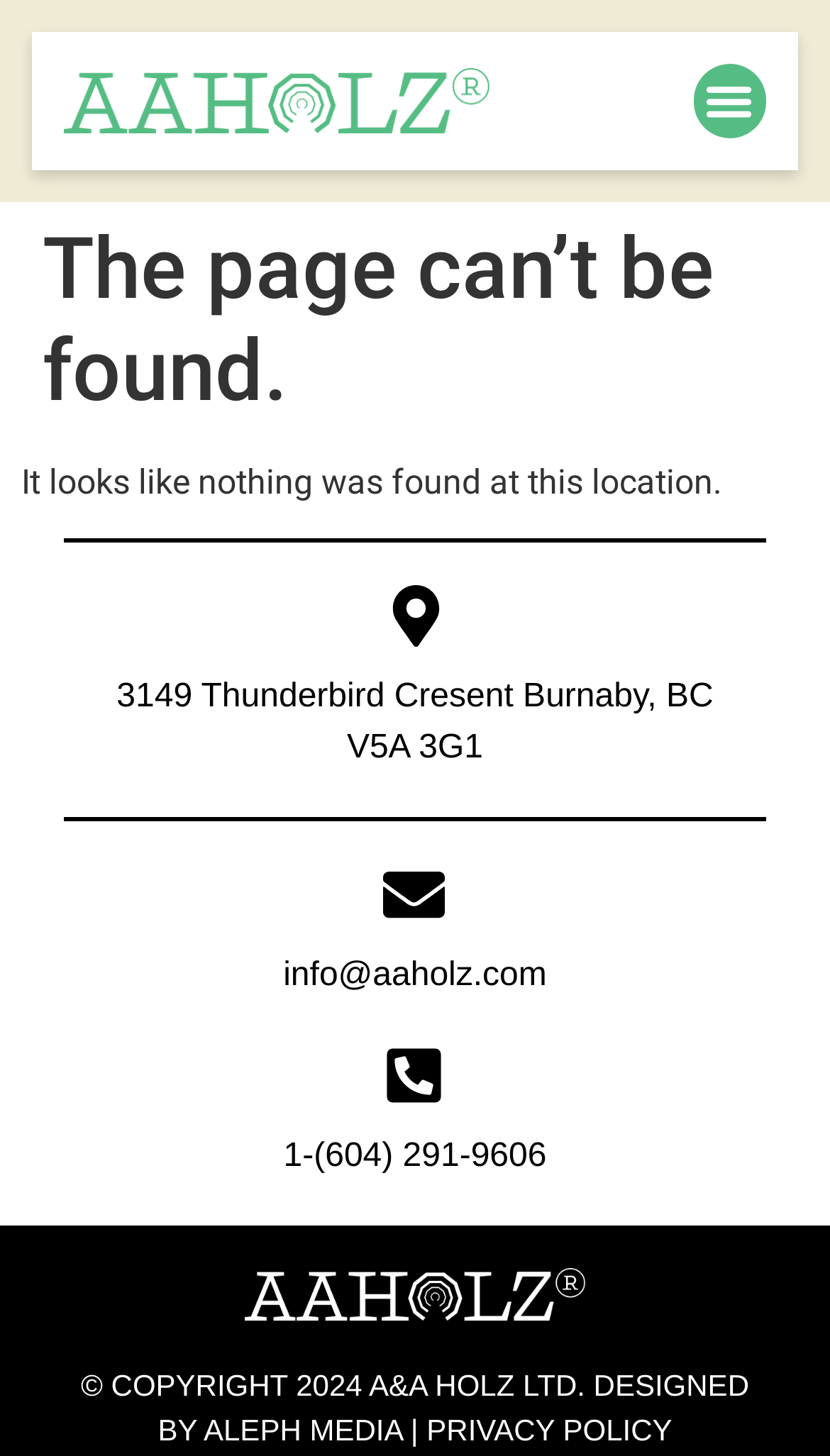Please examine the image and provide a detailed answer to the question: What is the email address of A&A HOLZ LTD?

I found the email address by looking at the static text element located at [0.341, 0.657, 0.659, 0.682] which contains the email address information.